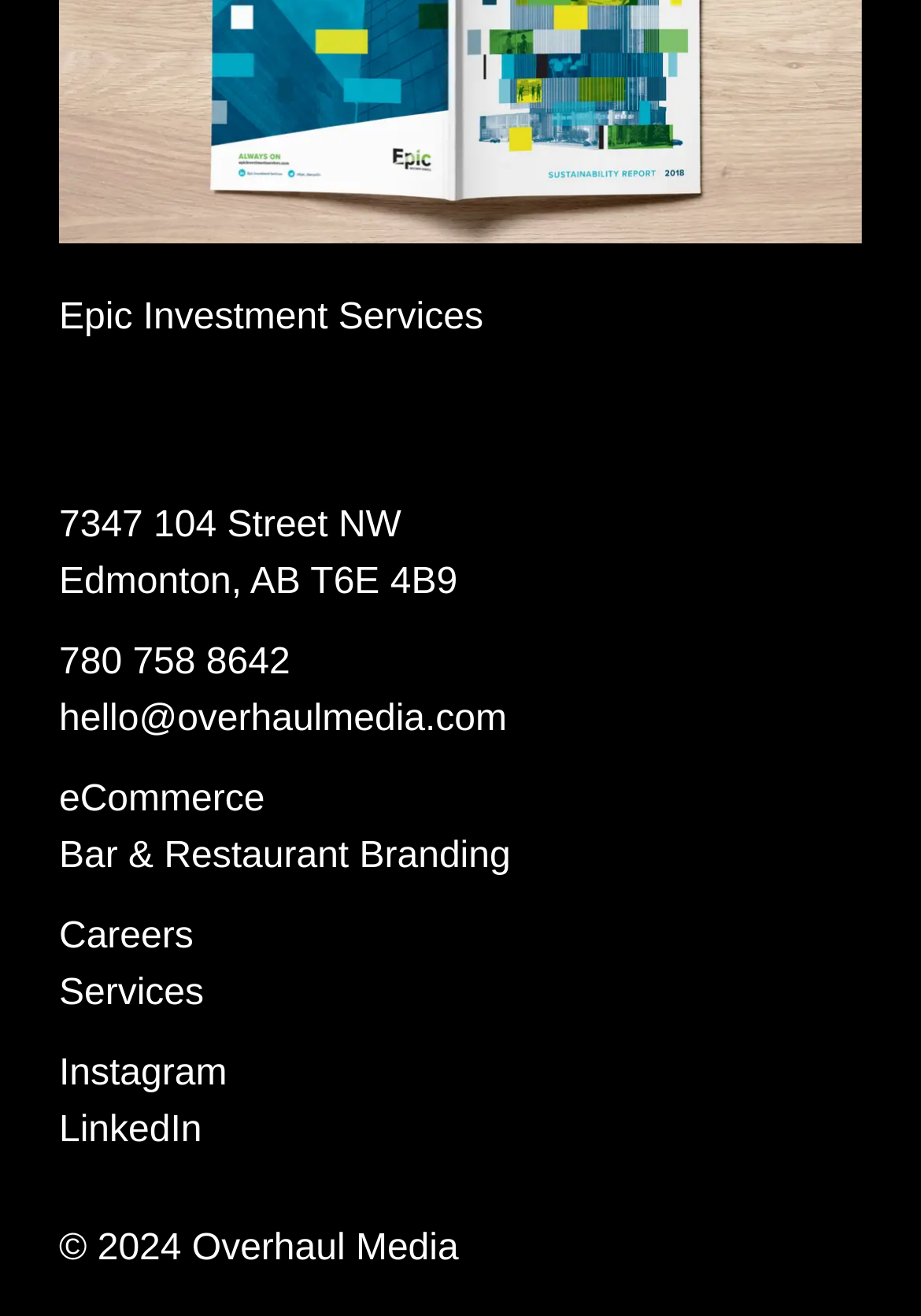Find the bounding box of the web element that fits this description: "Services".

[0.064, 0.734, 0.936, 0.777]